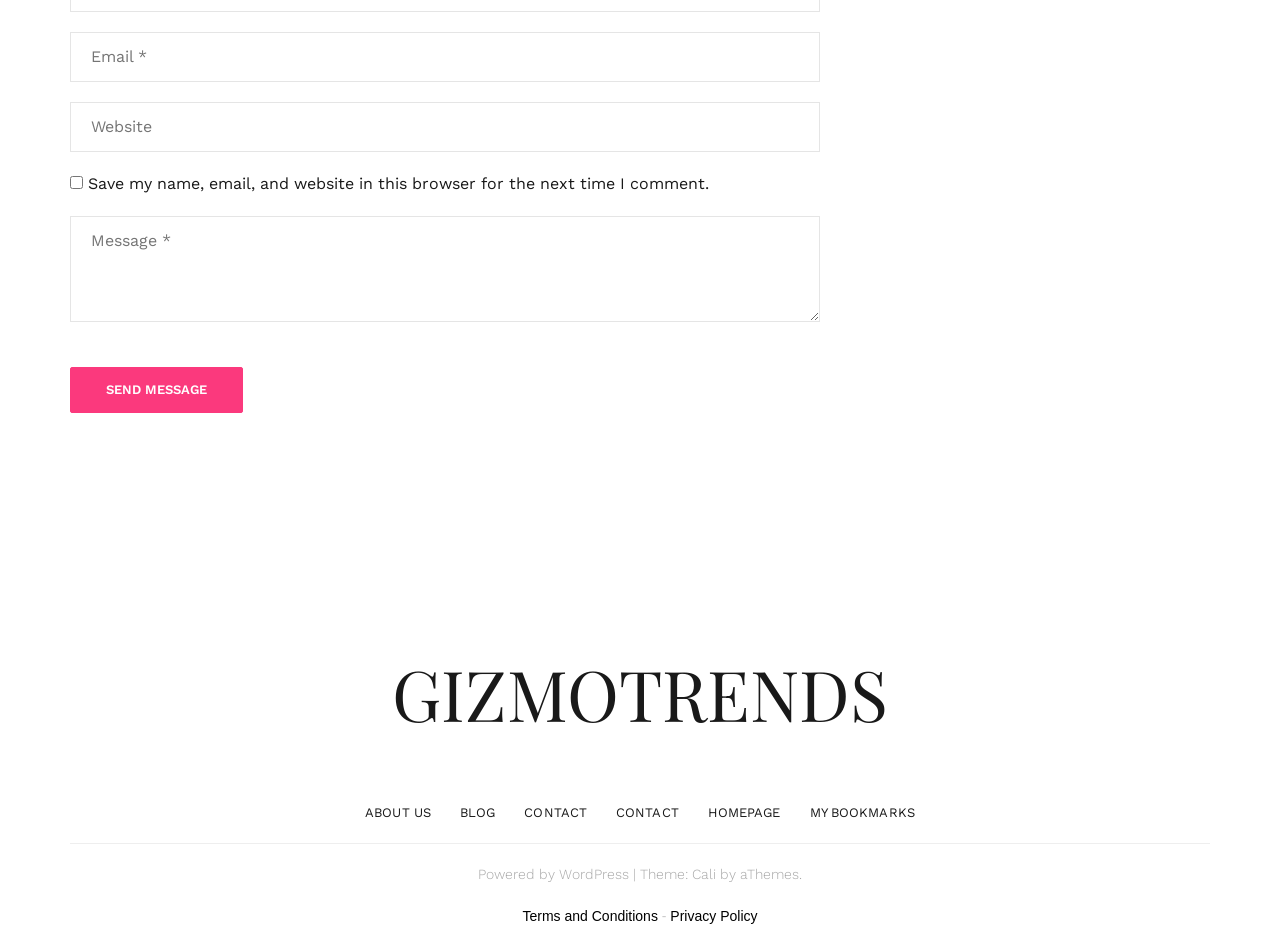Using a single word or phrase, answer the following question: 
What is the text on the 'Send Message' button?

SEND MESSAGE